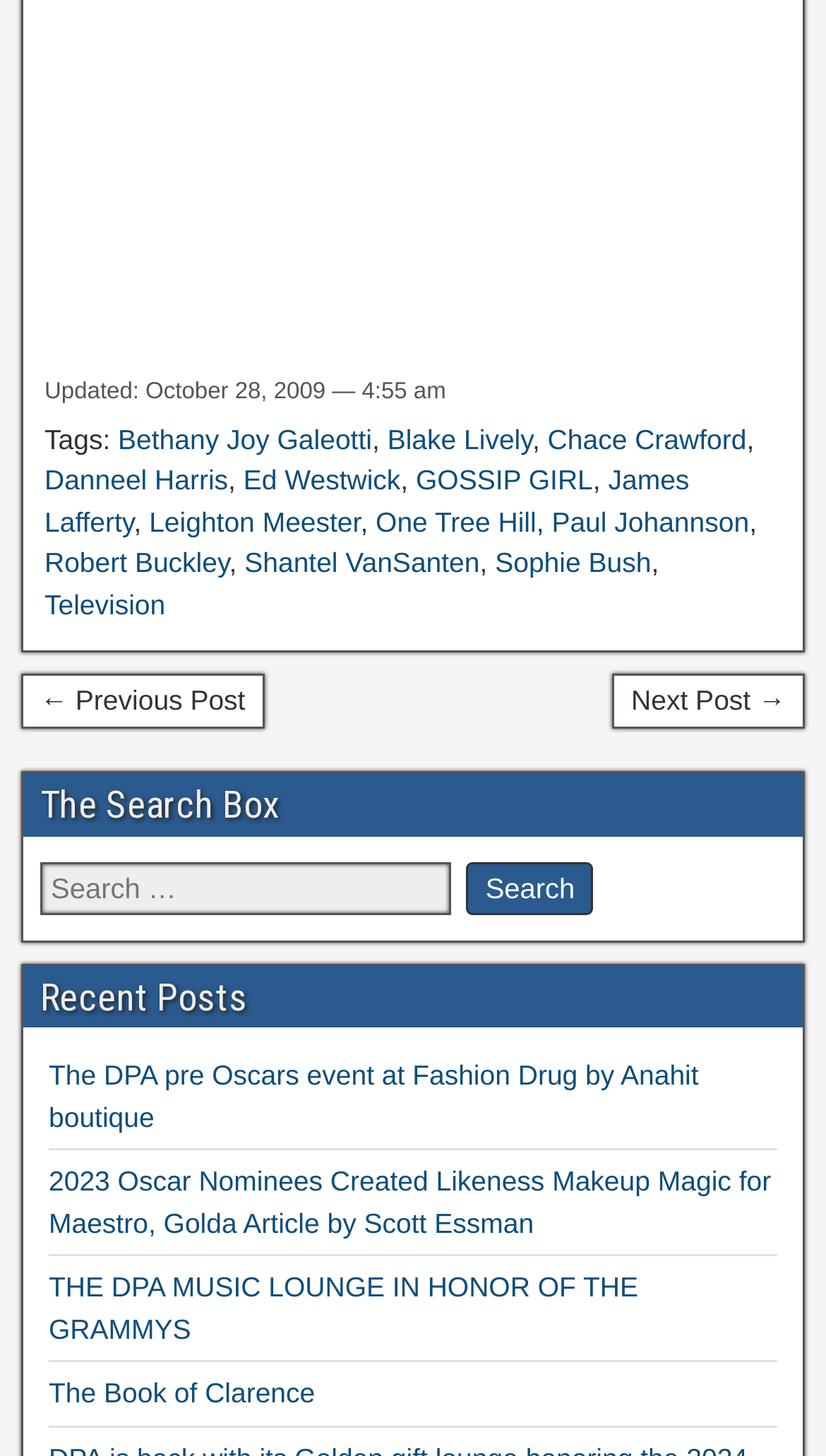Determine the bounding box coordinates for the element that should be clicked to follow this instruction: "Search for something". The coordinates should be given as four float numbers between 0 and 1, in the format [left, top, right, bottom].

[0.049, 0.586, 0.951, 0.634]